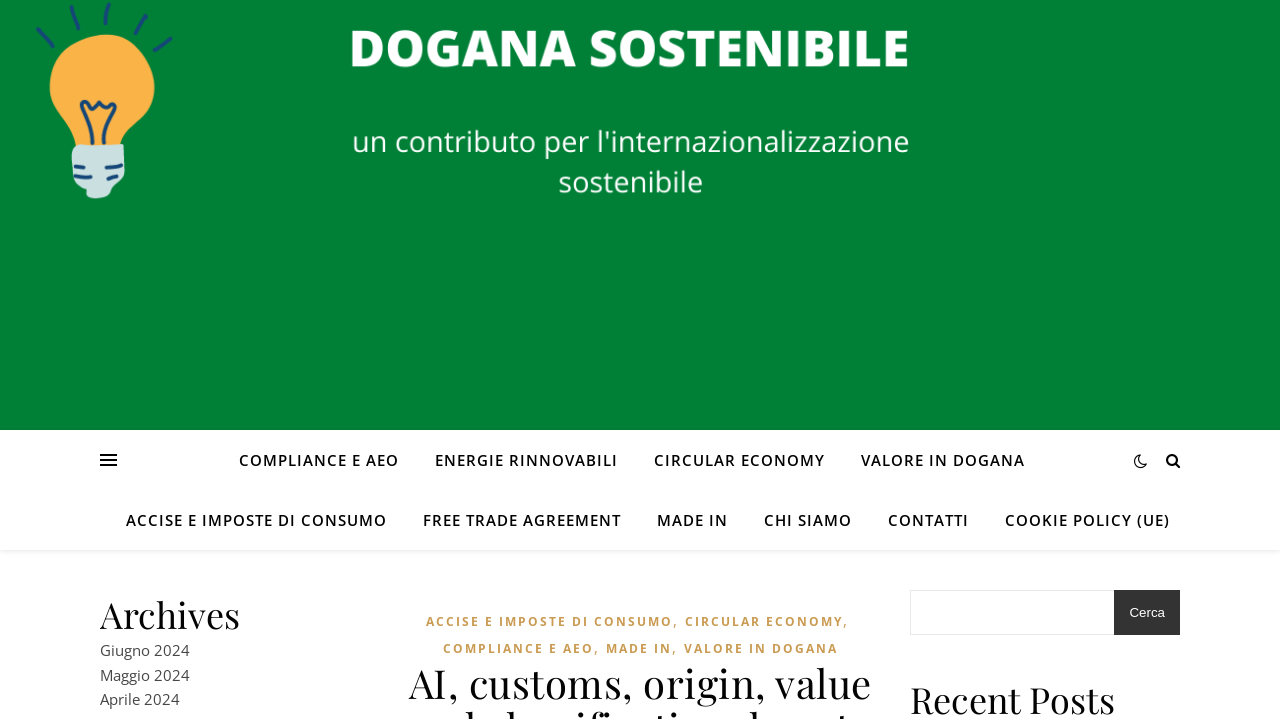Could you specify the bounding box coordinates for the clickable section to complete the following instruction: "Search for something"?

None